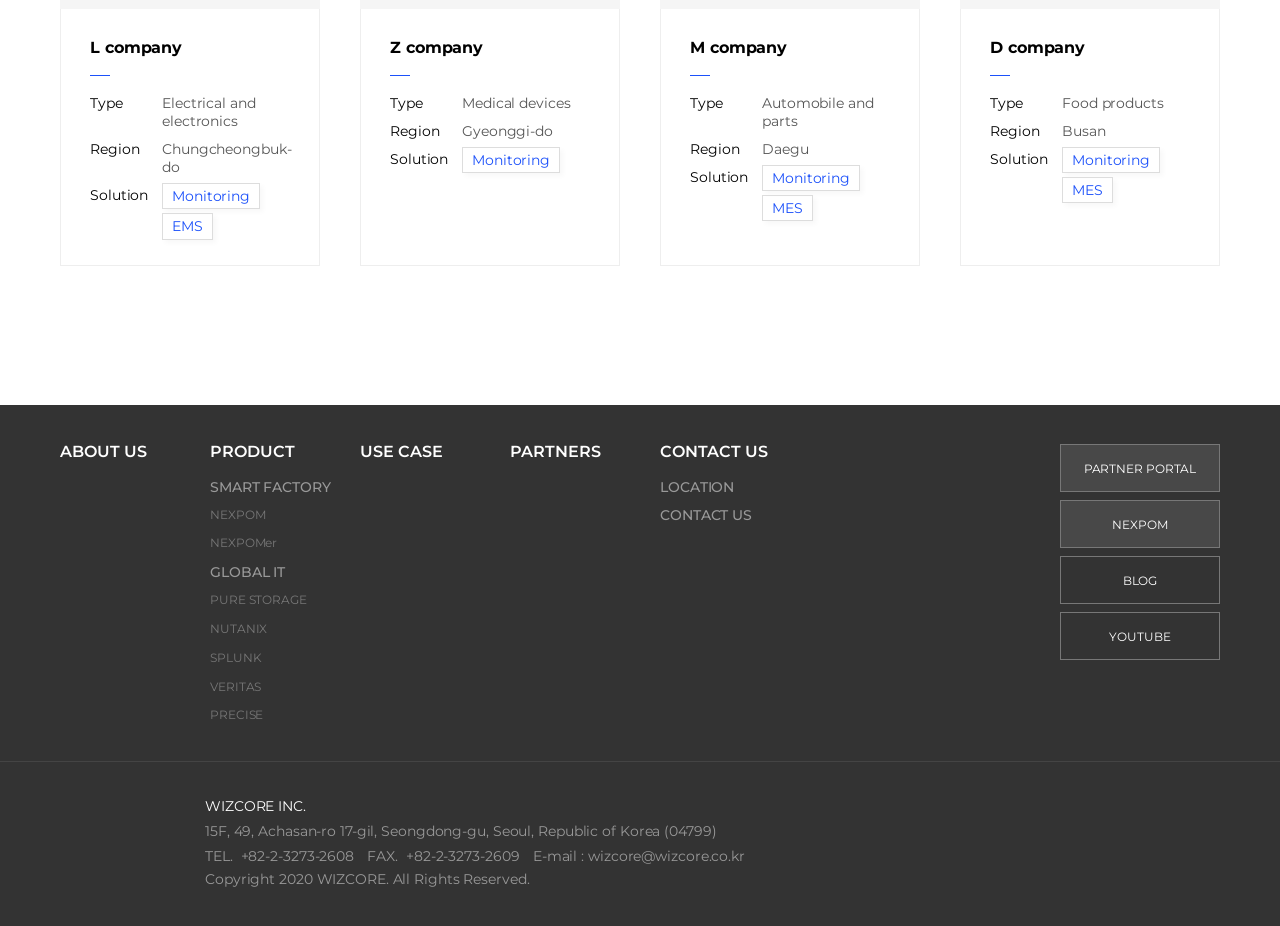Locate the UI element described by USE CASE and provide its bounding box coordinates. Use the format (top-left x, top-left y, bottom-right x, bottom-right y) with all values as floating point numbers between 0 and 1.

[0.281, 0.477, 0.398, 0.497]